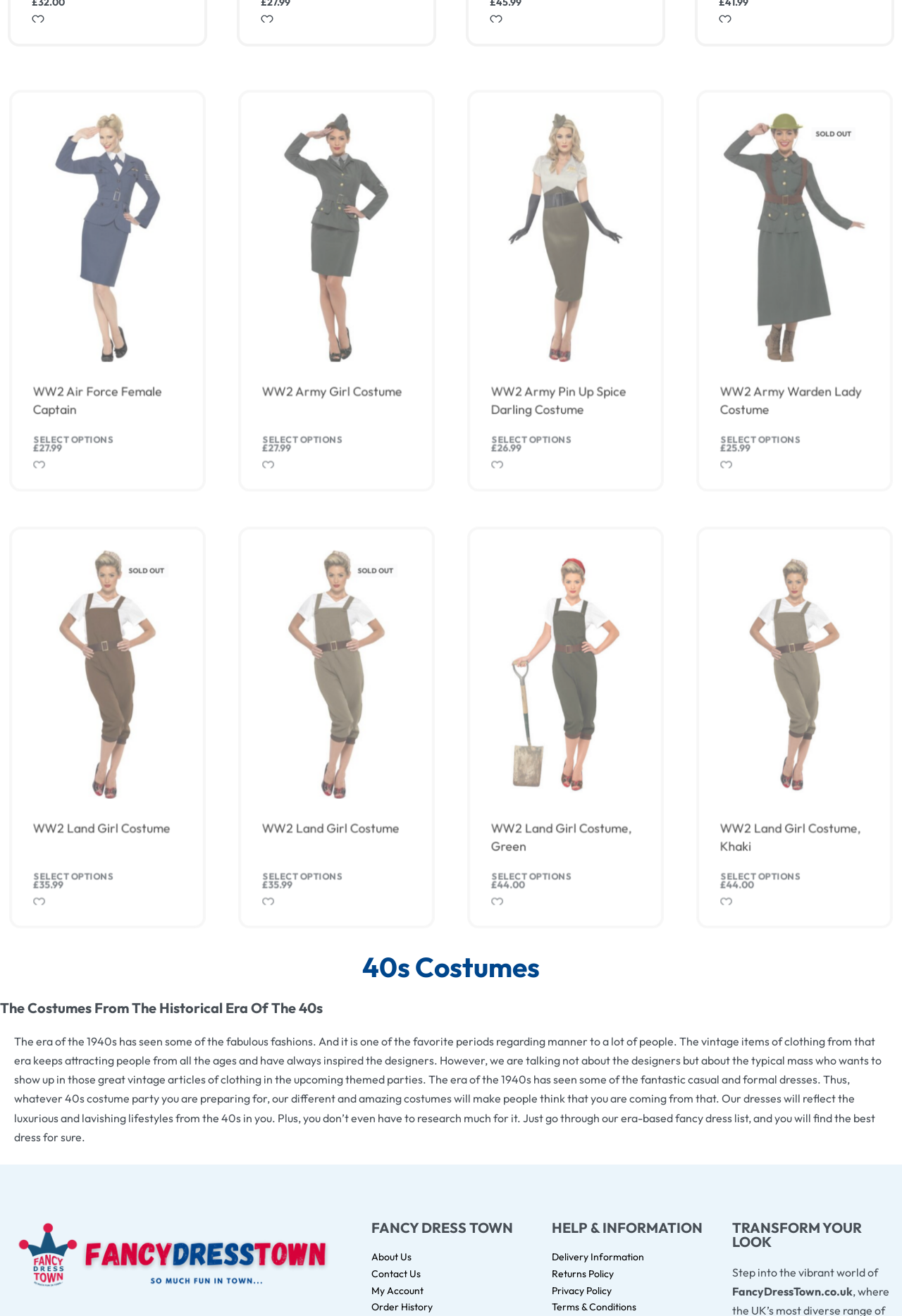What is the status of the WW2 Army Warden Lady Costume?
Give a single word or phrase as your answer by examining the image.

SOLD OUT